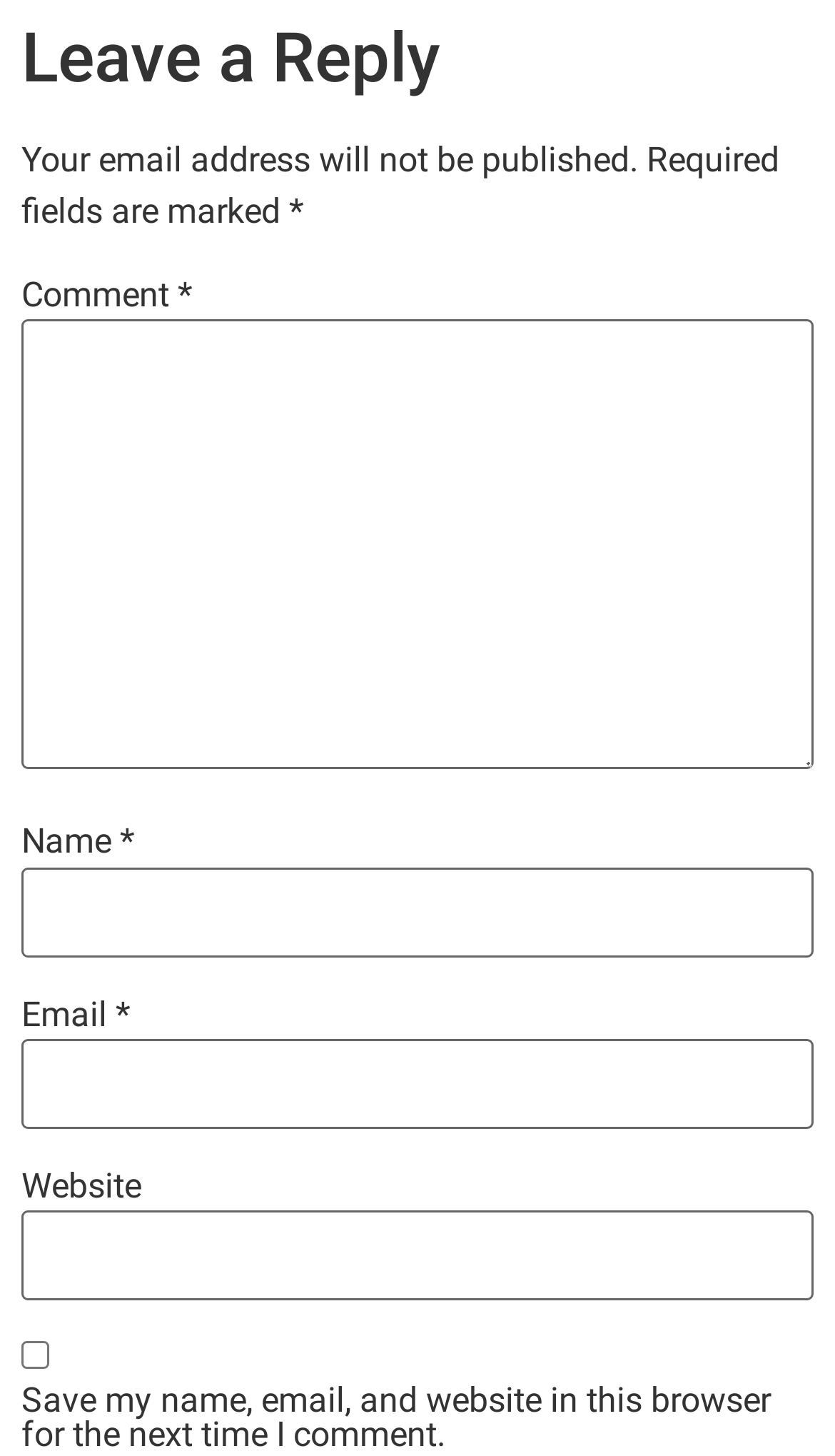Extract the bounding box coordinates of the UI element described: "parent_node: Comment * name="comment"". Provide the coordinates in the format [left, top, right, bottom] with values ranging from 0 to 1.

[0.026, 0.22, 0.974, 0.529]